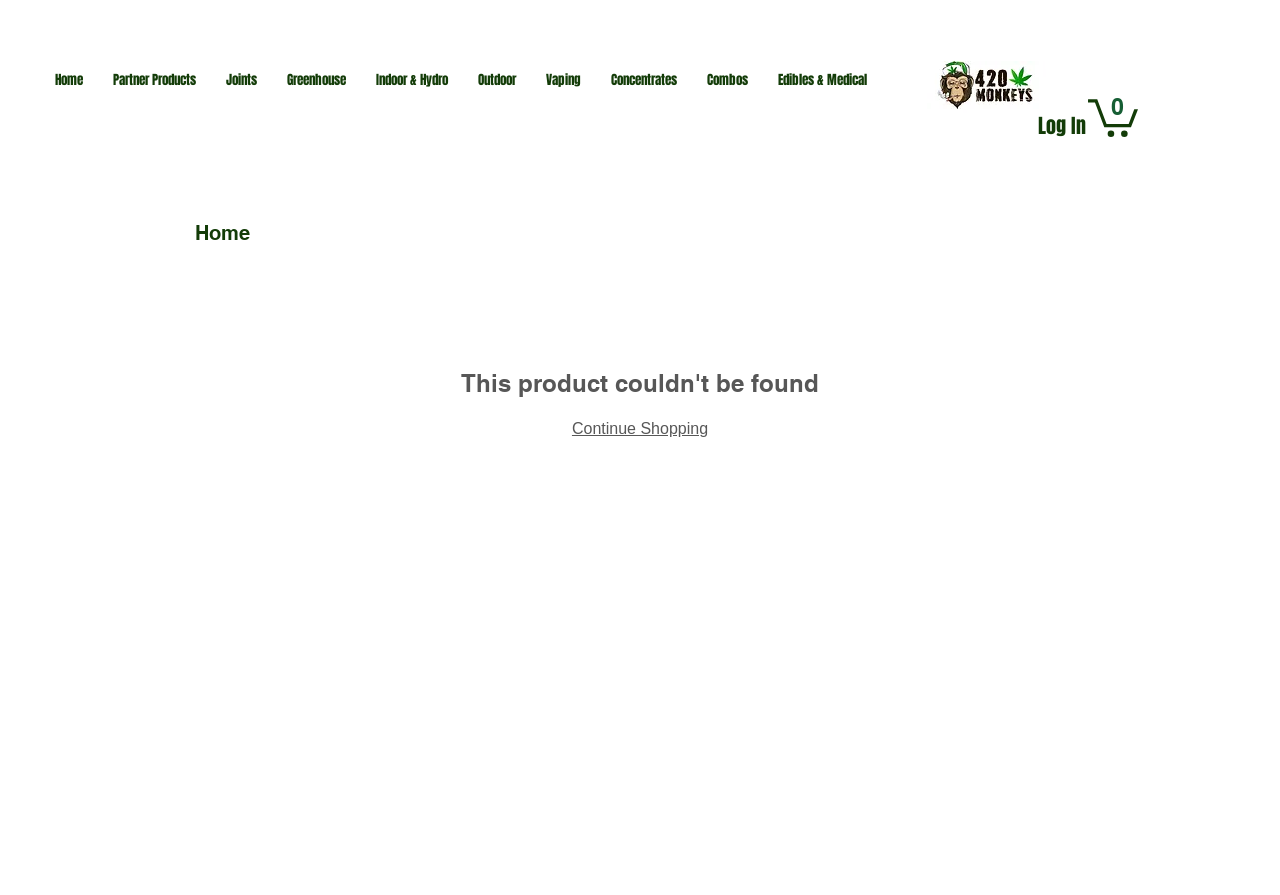Extract the bounding box coordinates of the UI element described: "Partner Products". Provide the coordinates in the format [left, top, right, bottom] with values ranging from 0 to 1.

[0.077, 0.045, 0.165, 0.134]